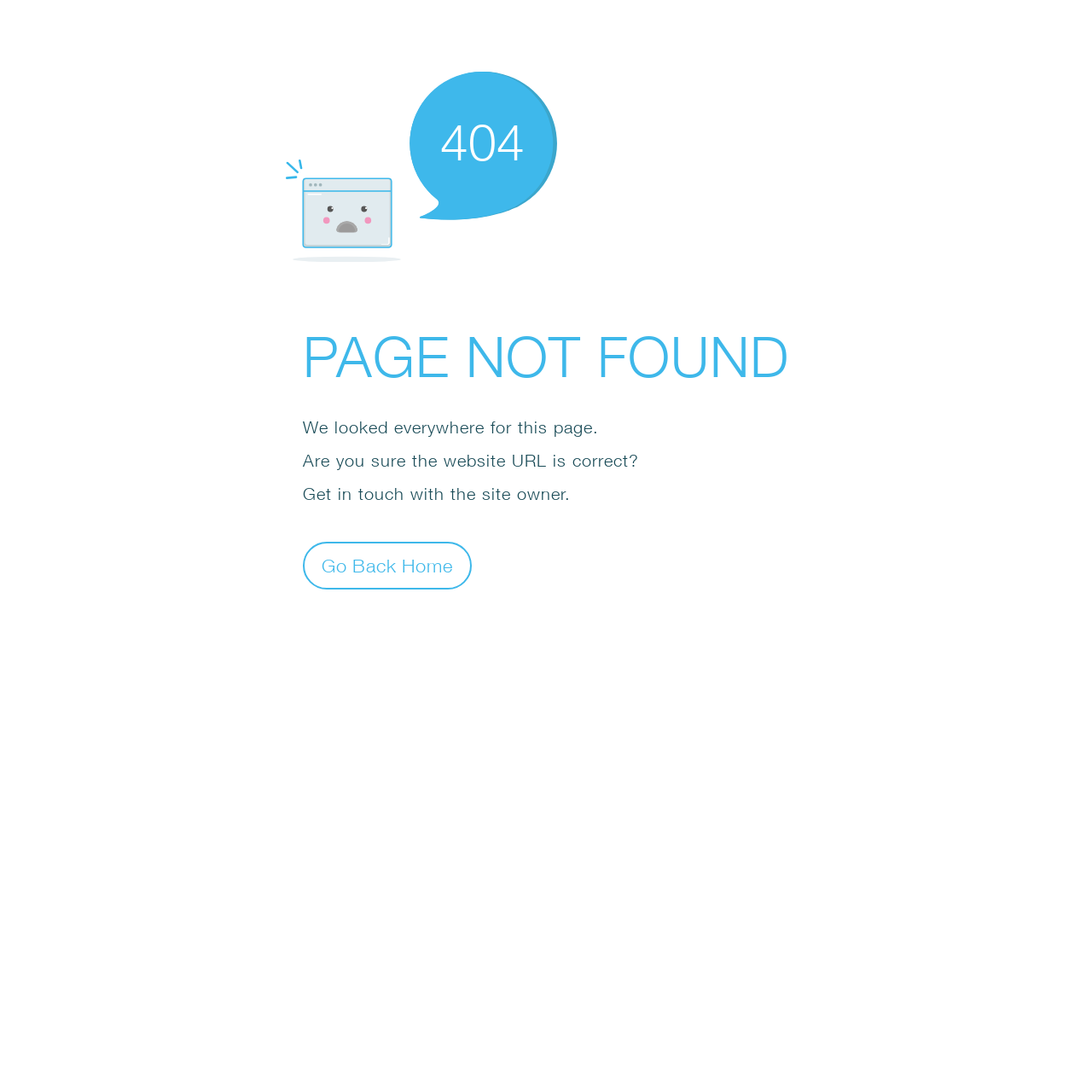Give a detailed account of the webpage.

The webpage displays an error message, indicating that the page was not found. At the top, there is a small SVG icon, positioned slightly to the right of the center. Below the icon, a large "404" text is displayed, followed by the bold headline "PAGE NOT FOUND". 

Underneath the headline, there are three paragraphs of text. The first paragraph reads "We looked everywhere for this page." The second paragraph asks "Are you sure the website URL is correct?" The third paragraph suggests "Get in touch with the site owner." 

At the bottom, there is a button labeled "Go Back Home", positioned slightly to the right of the center, below the three paragraphs of text.